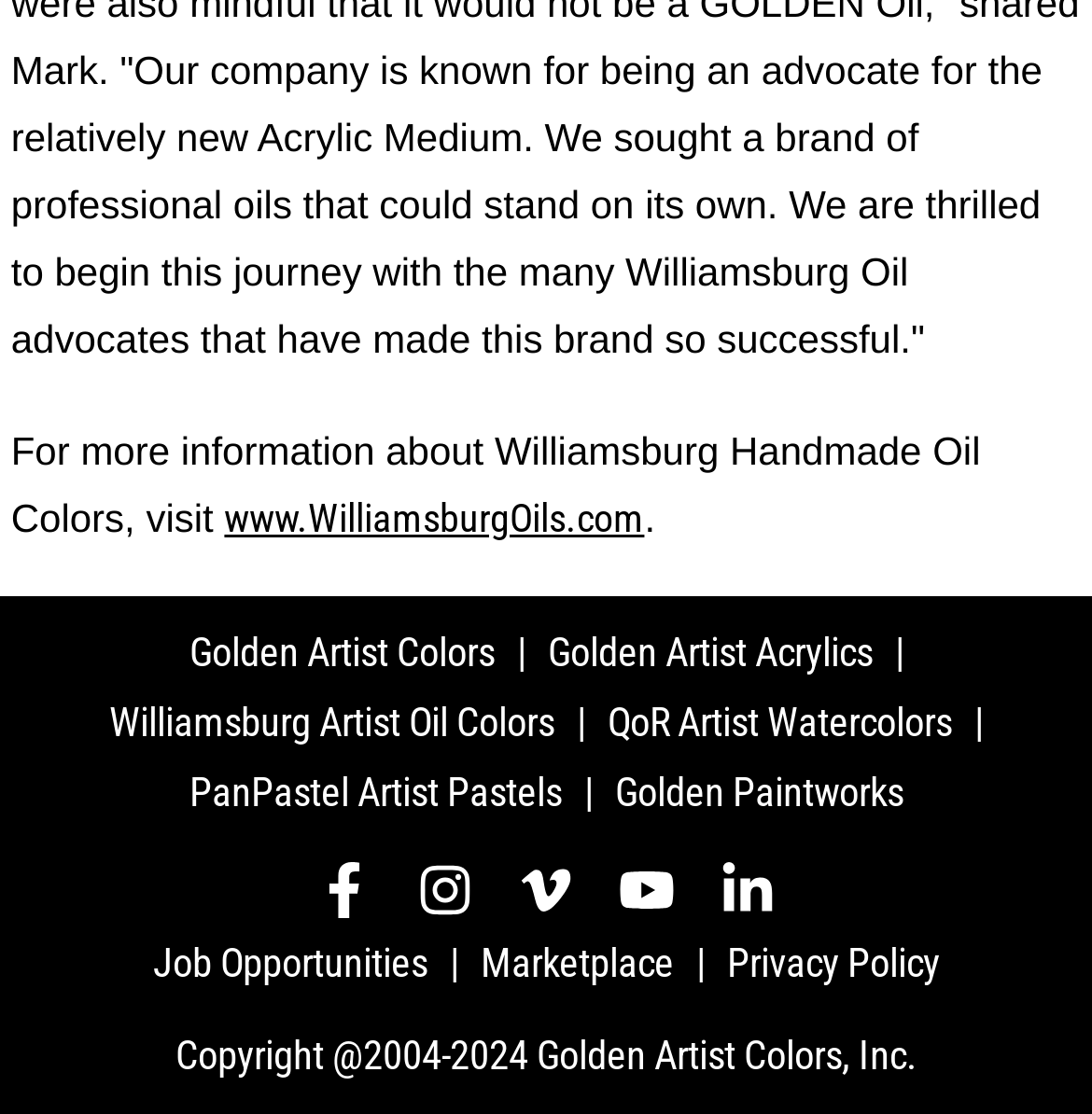Examine the image carefully and respond to the question with a detailed answer: 
How many brands of art supplies are mentioned?

I counted the links and text mentioning Golden Artist Colors, Williamsburg, QoR, and PanPastel, which are all brands of art supplies, and there are 4 in total.